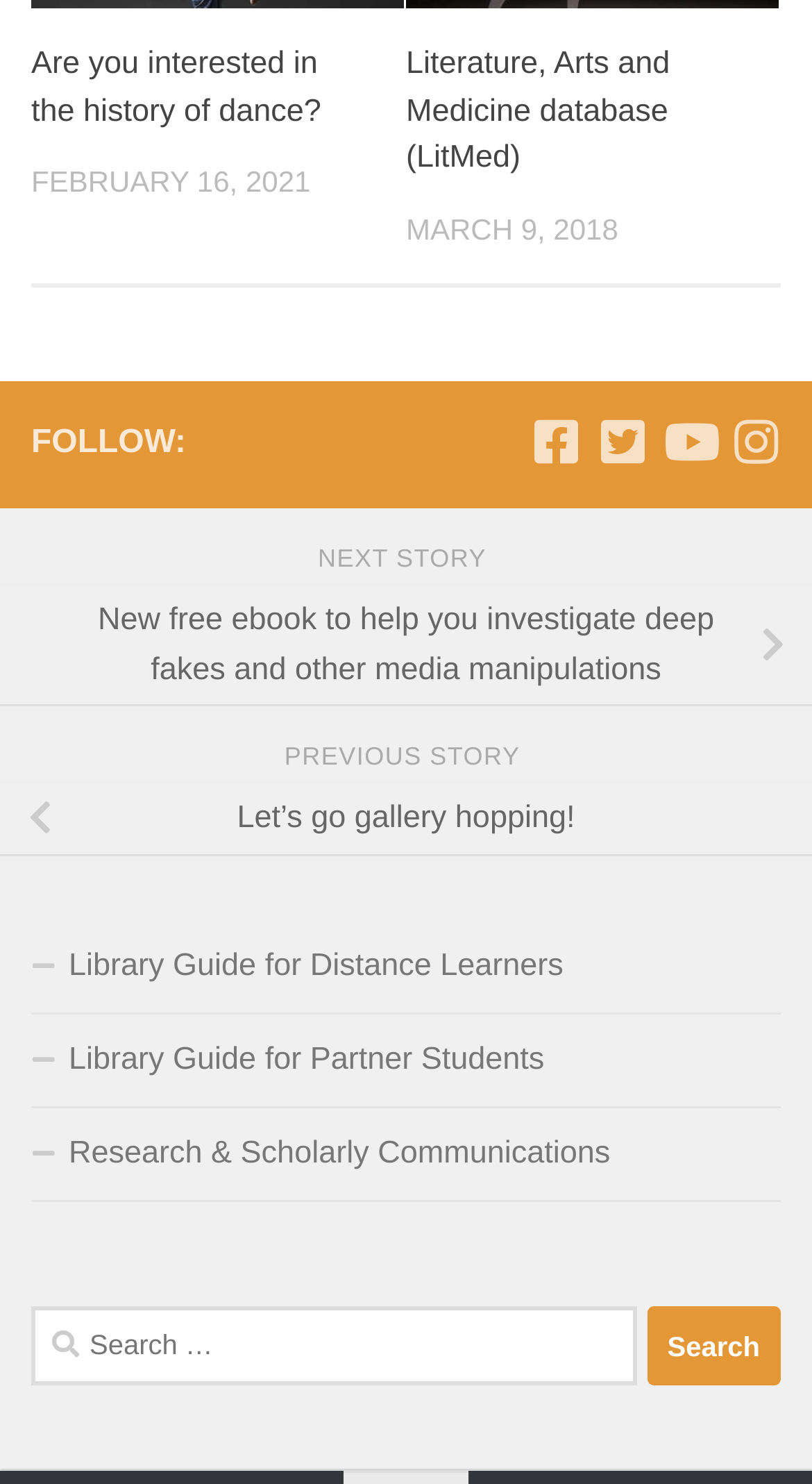Identify the bounding box coordinates for the UI element that matches this description: "parent_node: Search for: value="Search"".

[0.796, 0.881, 0.962, 0.934]